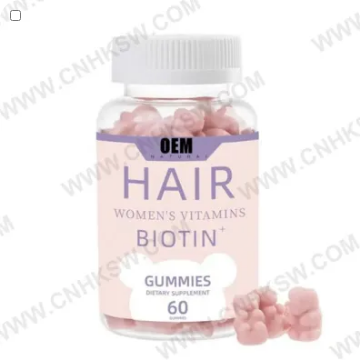Explain the details of the image comprehensively.

The image showcases a bottle of "Max Strength Biotin 10000mcg Vegan Hair Gummies" designed for enhancing hair health. The container features a sleek design with a light pink label that clearly states "HAIR" prominently at the top, emphasizing its focus on beauty and nutrition for hair care. Beneath the brand name "OEM," it specifies "WOMEN'S VITAMINS" and "BIOTIN+" to highlight its specialized formula. The label also mentions it contains 60 gummies, categorized as a "DIETARY SUPPLEMENT." The gummies within the bottle are visible through the transparent lid, showcasing their appealing pink color, indicative of a tasty and health-focused product. This product aims to support hair strength and growth, catering particularly to women seeking holistic nutritional supplements.